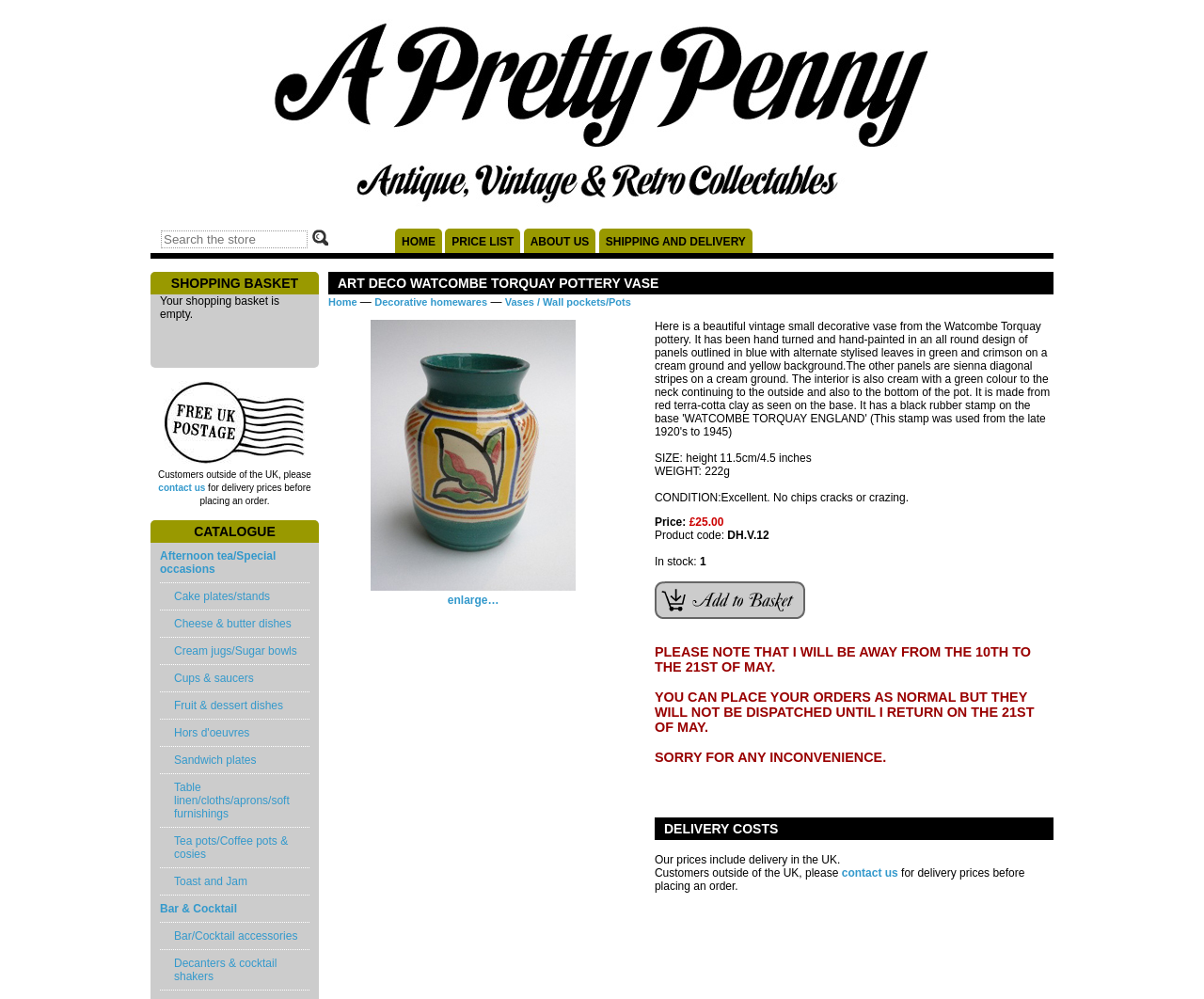Give the bounding box coordinates for the element described as: "Tea pots/Coffee pots & cosies".

[0.133, 0.829, 0.257, 0.869]